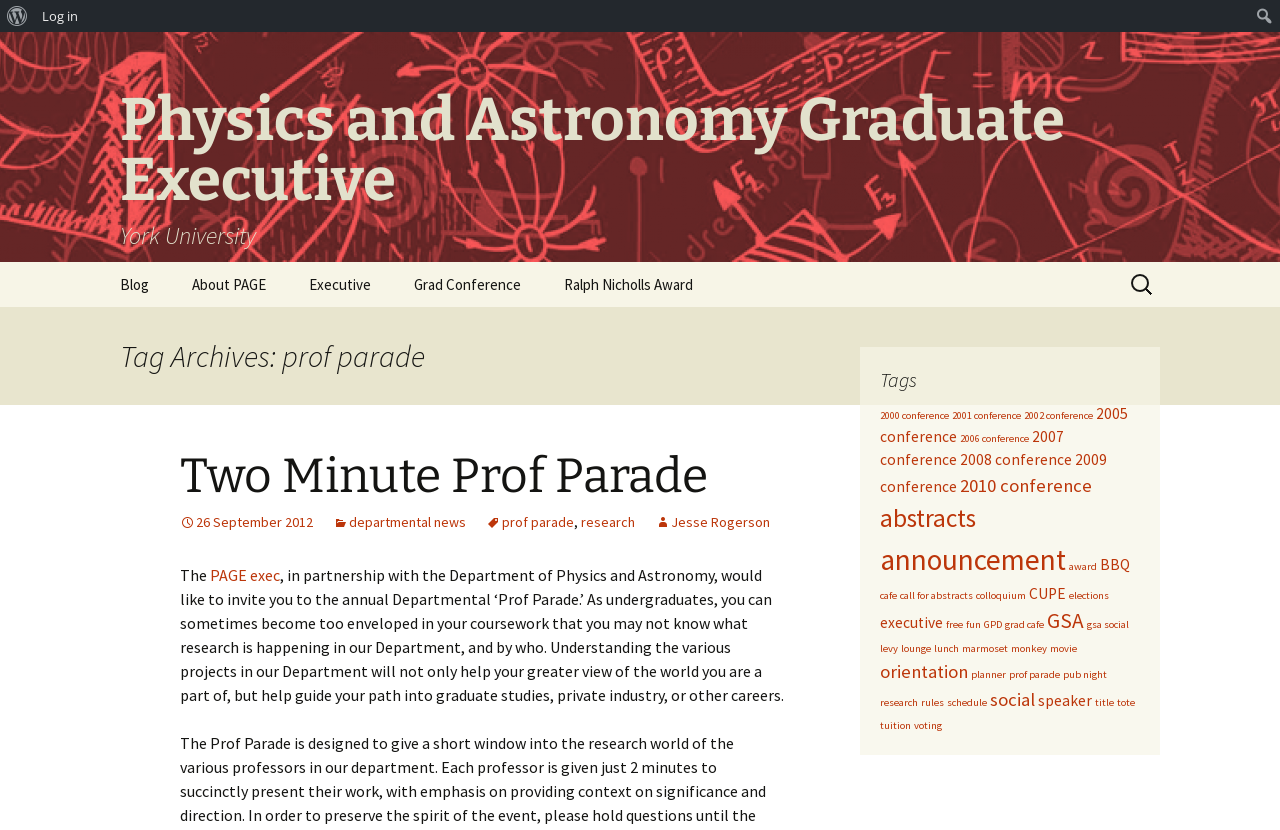Find the bounding box coordinates of the element I should click to carry out the following instruction: "Go to the blog page".

[0.078, 0.316, 0.132, 0.37]